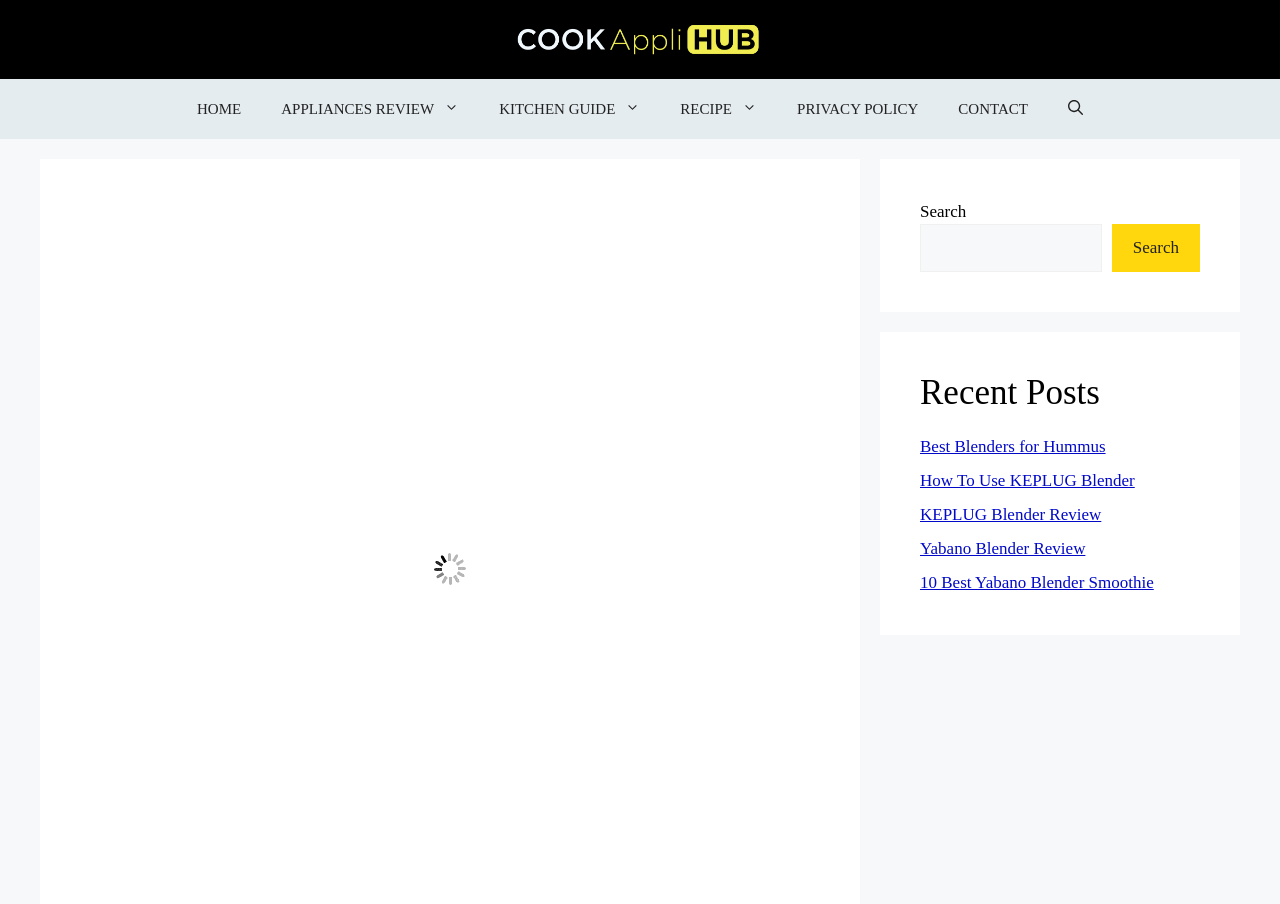Locate the primary headline on the webpage and provide its text.

How to Make a Gingerbread Cookie Green Tea Dream with Your Blender